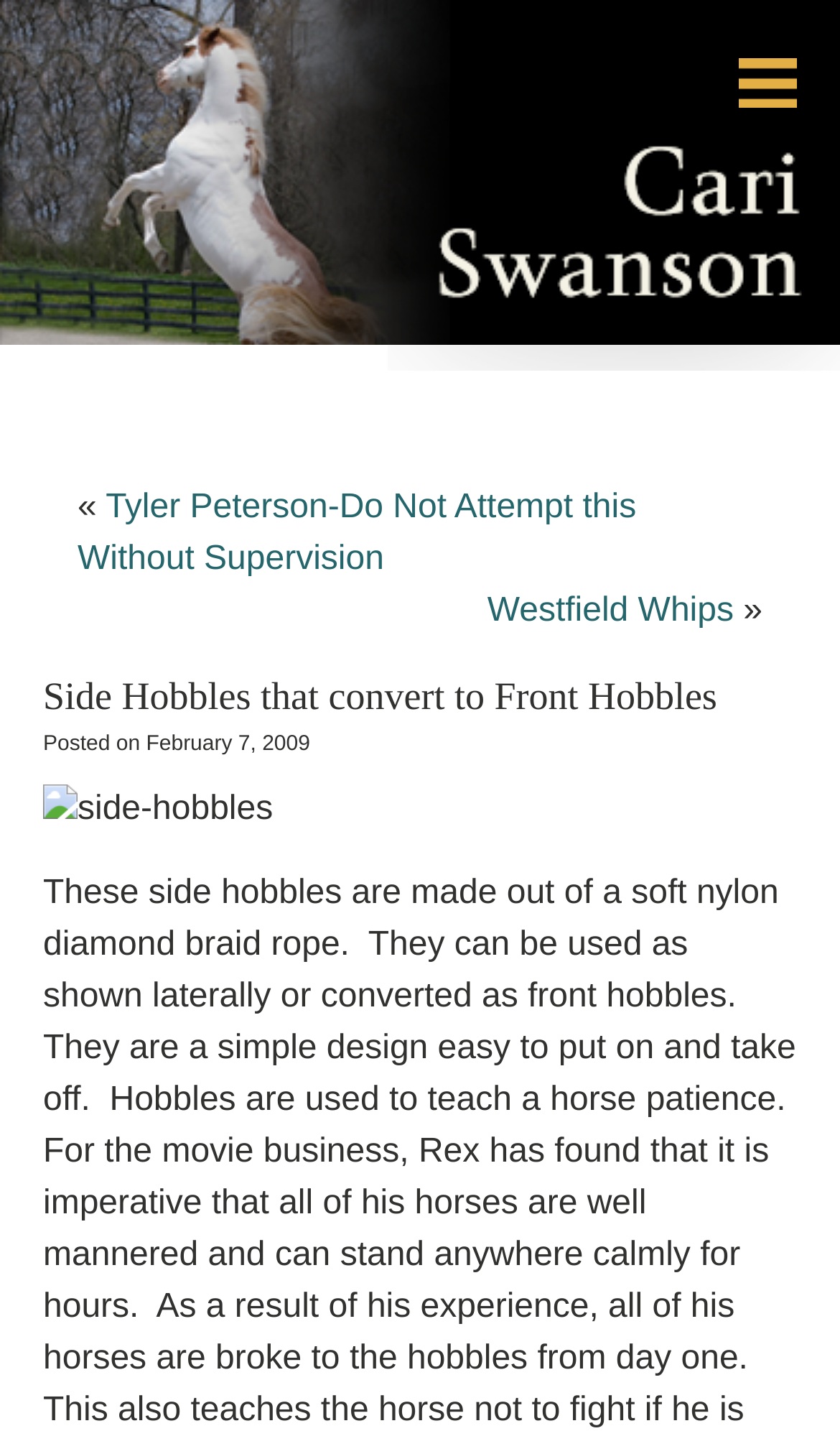Answer the question briefly using a single word or phrase: 
Who is the author of the post?

Cari Swanson